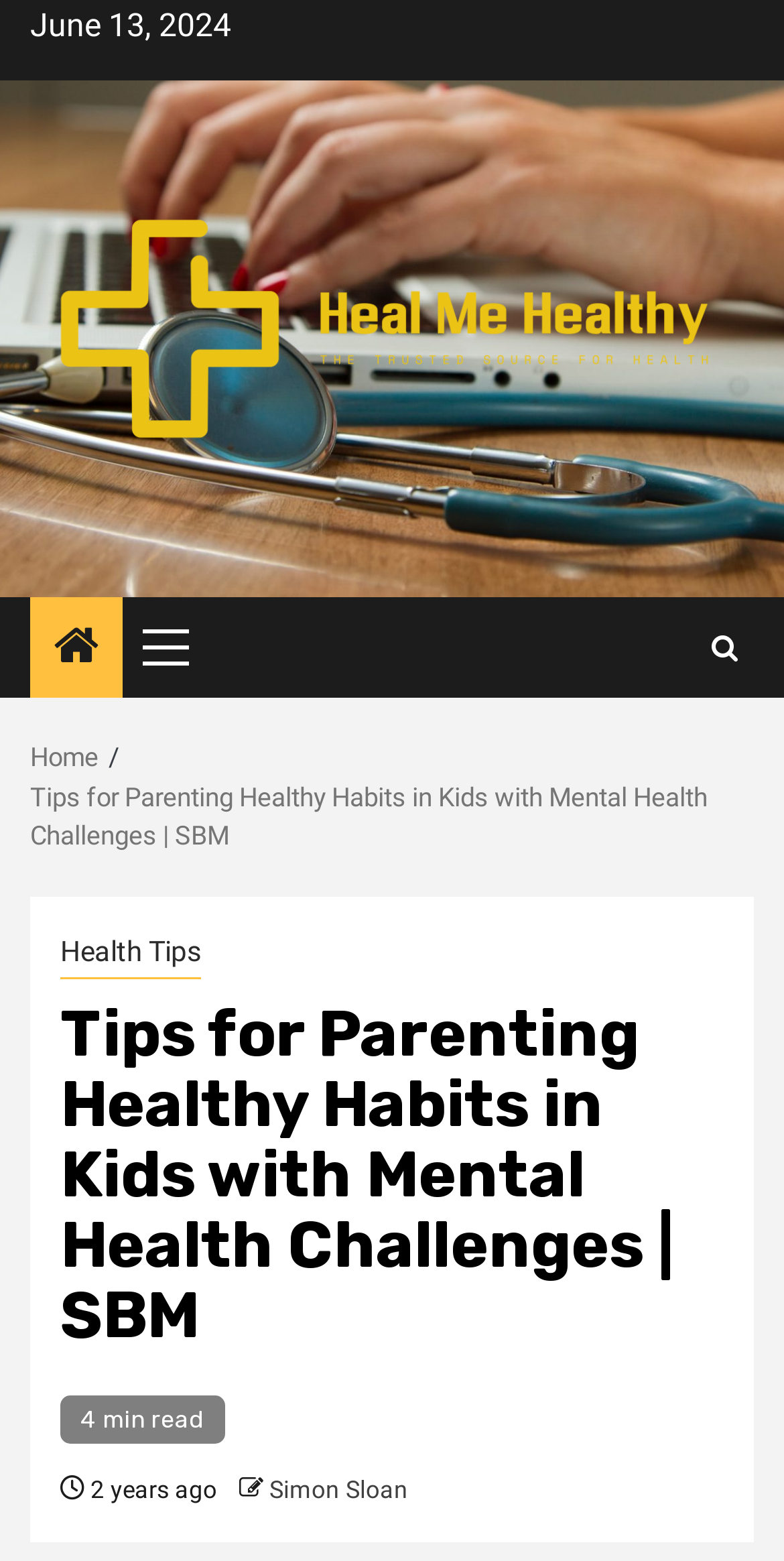Based on the element description: "← Catcher Citrus Reamer", identify the UI element and provide its bounding box coordinates. Use four float numbers between 0 and 1, [left, top, right, bottom].

None